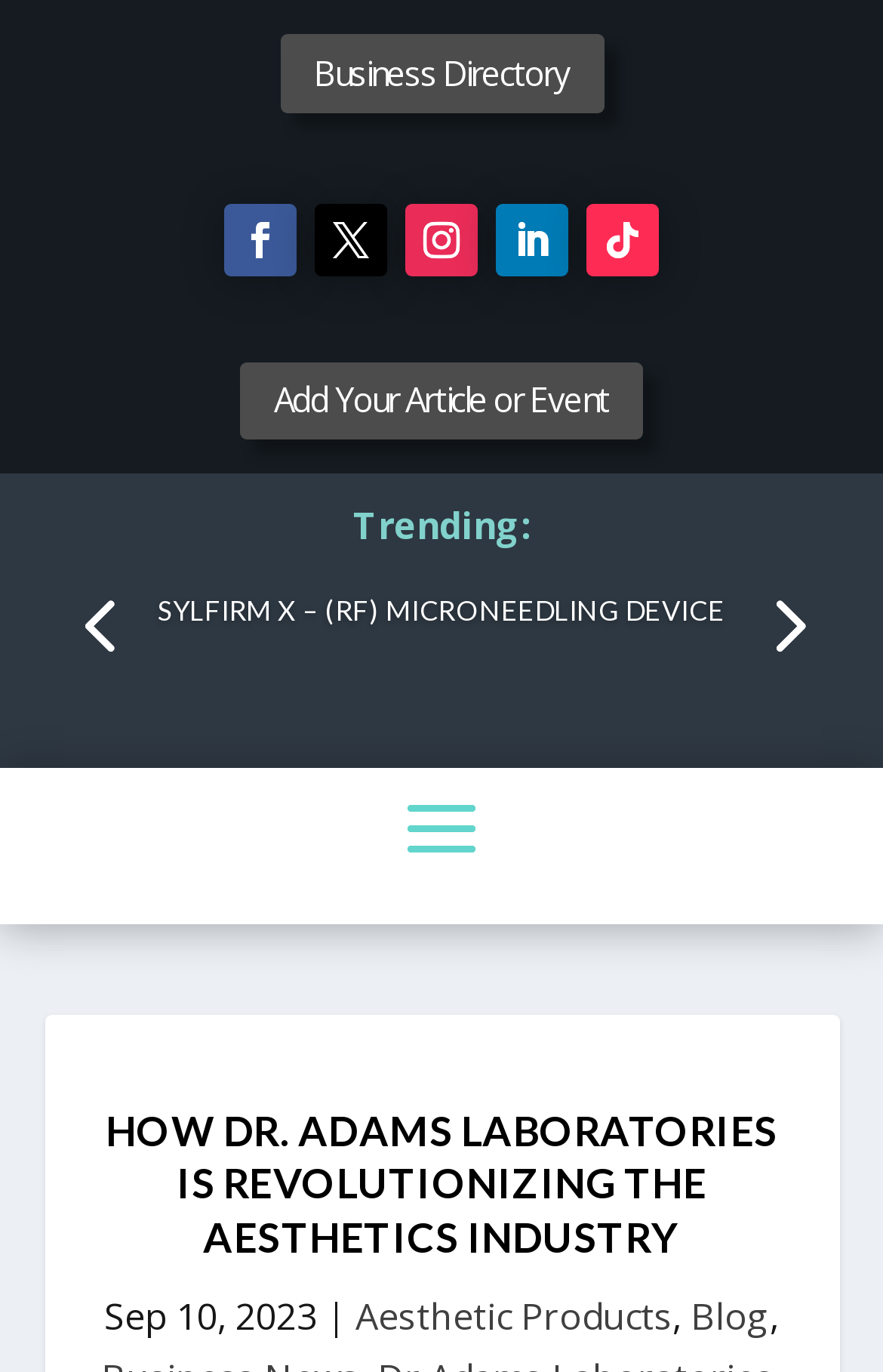How many social media links are available?
Relying on the image, give a concise answer in one word or a brief phrase.

5